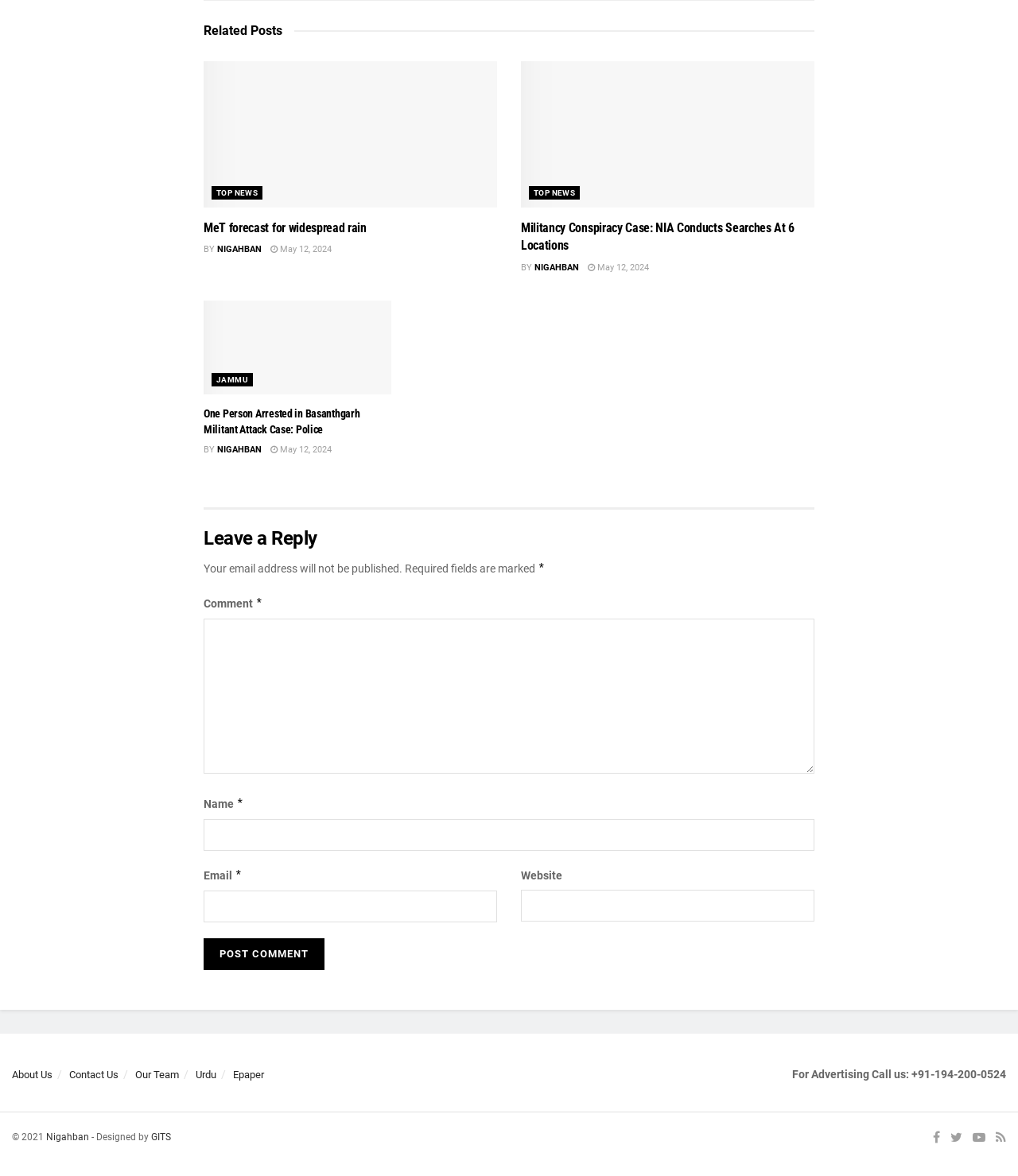How many articles are on this webpage?
Based on the image, answer the question with a single word or brief phrase.

3